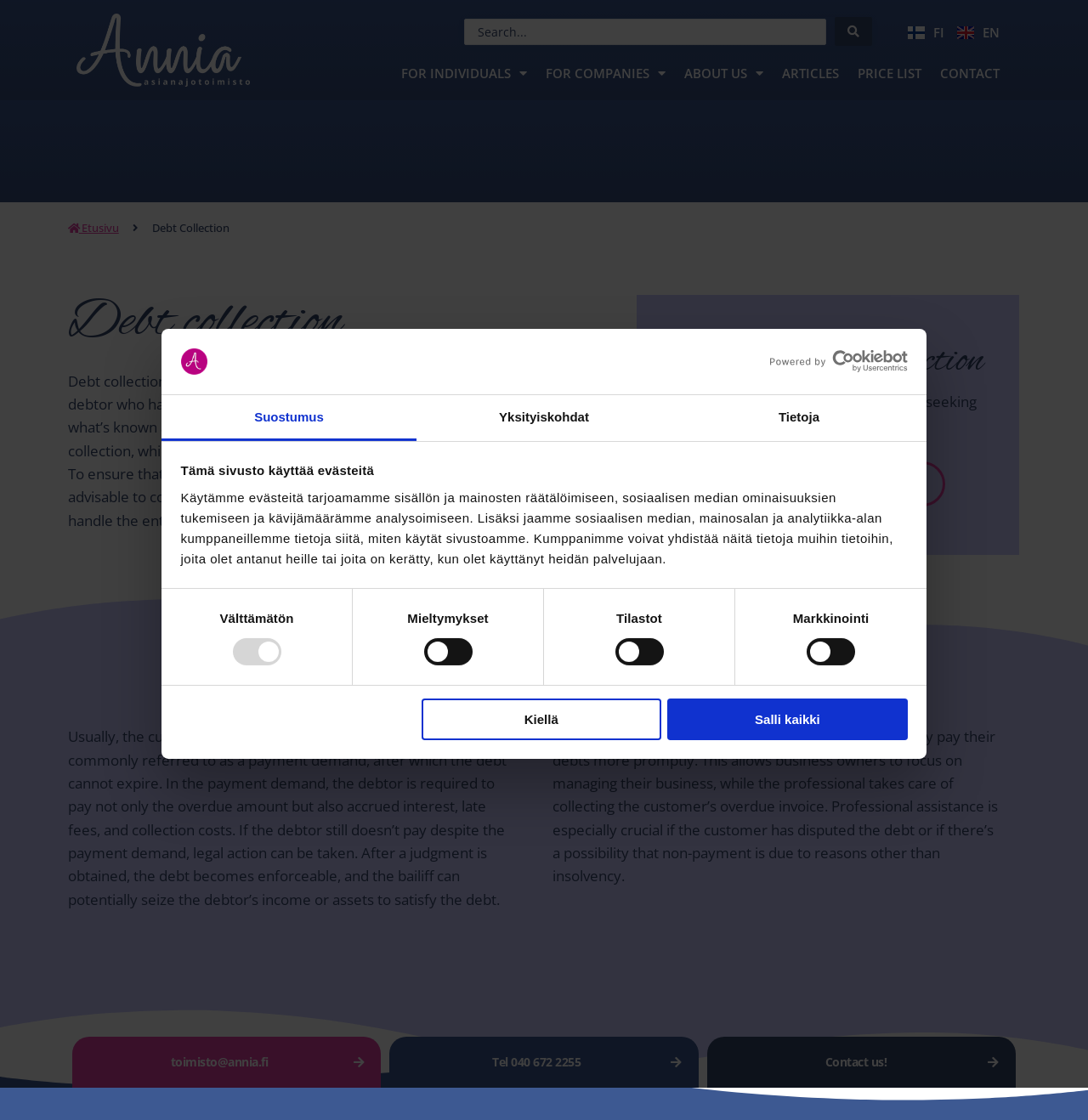What is the benefit of seeking professional assistance in debt collection?
Look at the image and provide a detailed response to the question.

The webpage states that when a professional handles debt collection, debtors typically pay their debts more promptly, allowing business owners to focus on managing their business while the professional takes care of collecting the customer's overdue invoice.